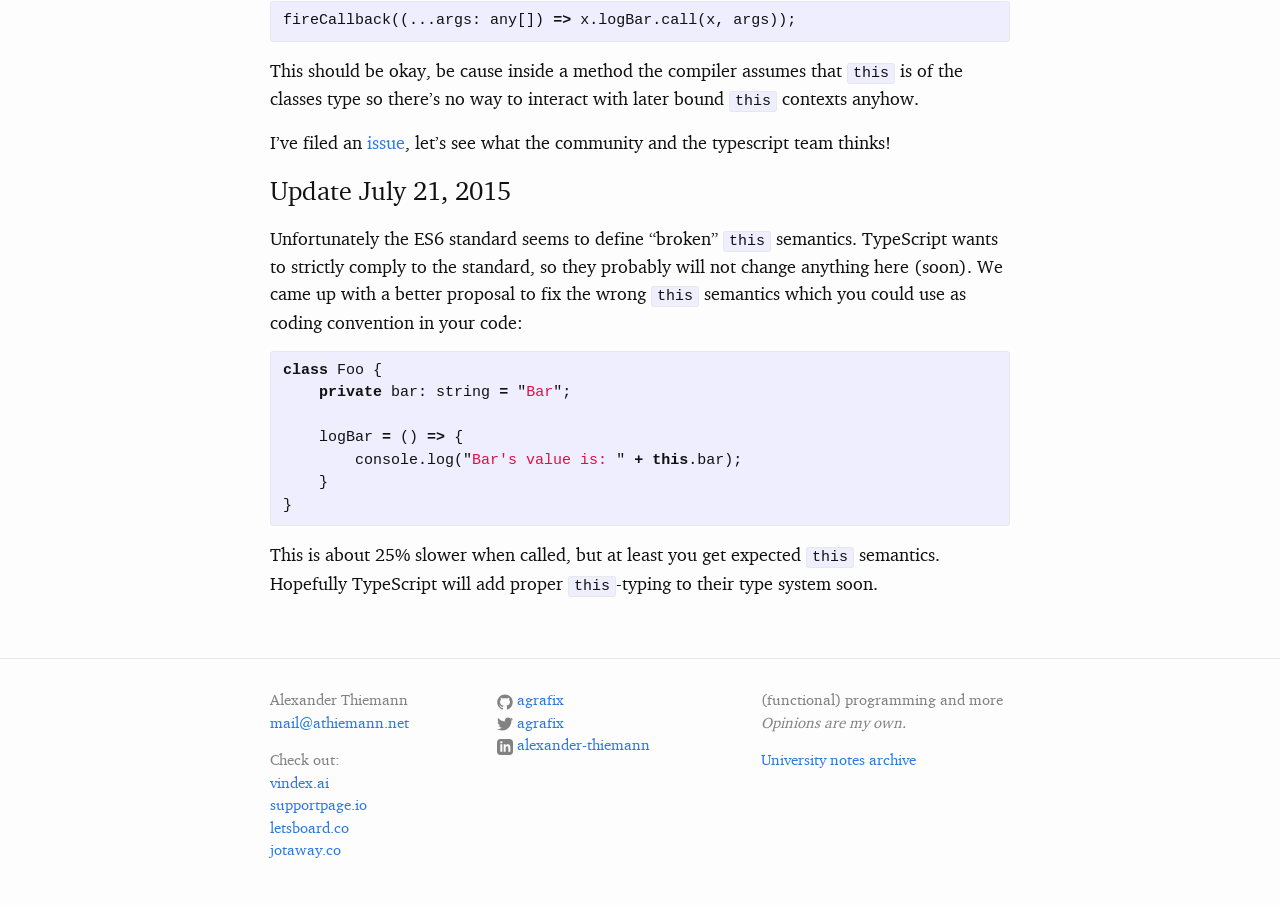Determine the bounding box coordinates for the clickable element required to fulfill the instruction: "Click on 'Refugees Migrants Civil Society'". Provide the coordinates as four float numbers between 0 and 1, i.e., [left, top, right, bottom].

None